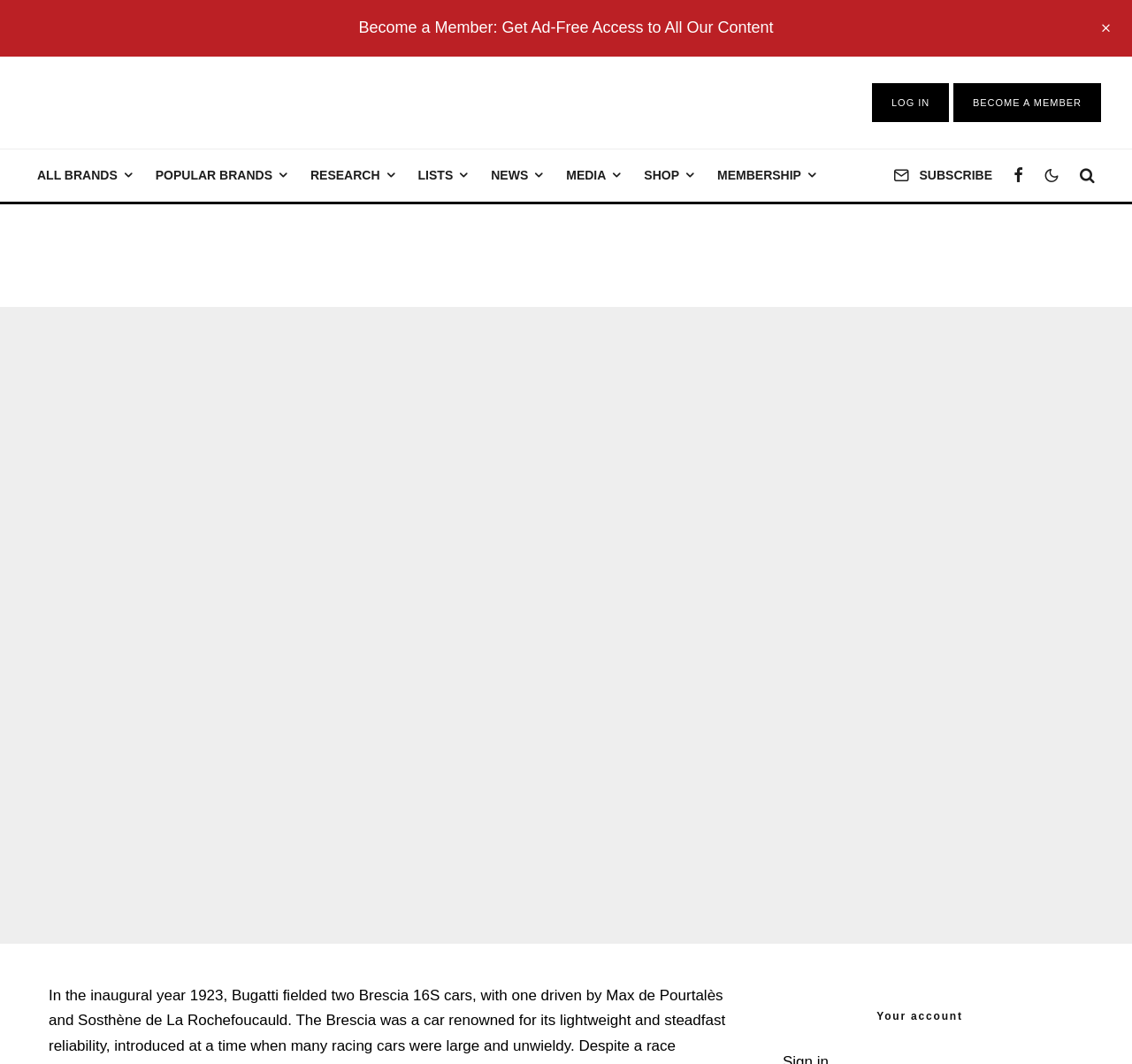Based on the description "Bugatti Race Car", find the bounding box of the specified UI element.

[0.34, 0.785, 0.411, 0.801]